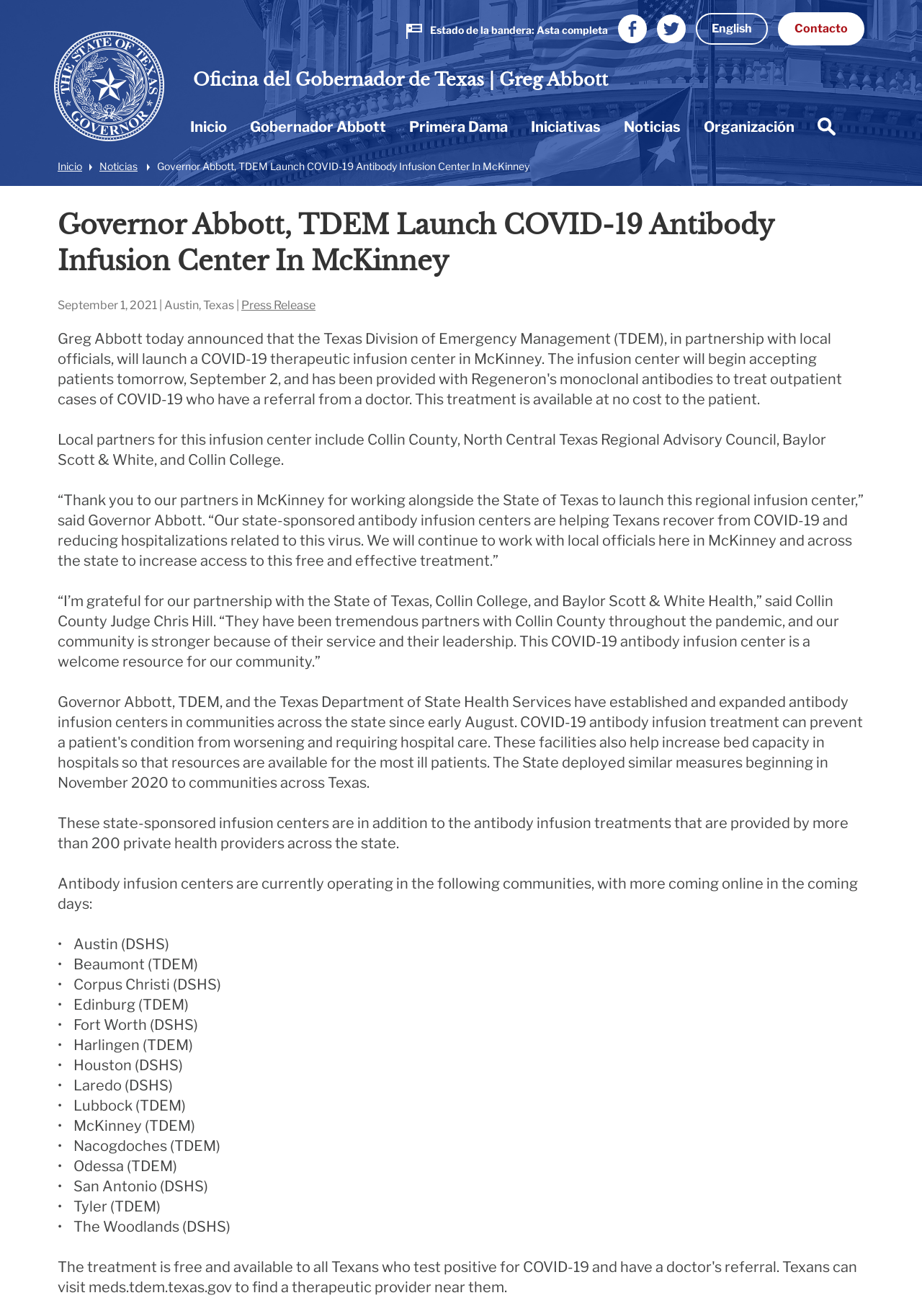Please identify the bounding box coordinates of the clickable element to fulfill the following instruction: "Click the English link". The coordinates should be four float numbers between 0 and 1, i.e., [left, top, right, bottom].

[0.755, 0.01, 0.833, 0.034]